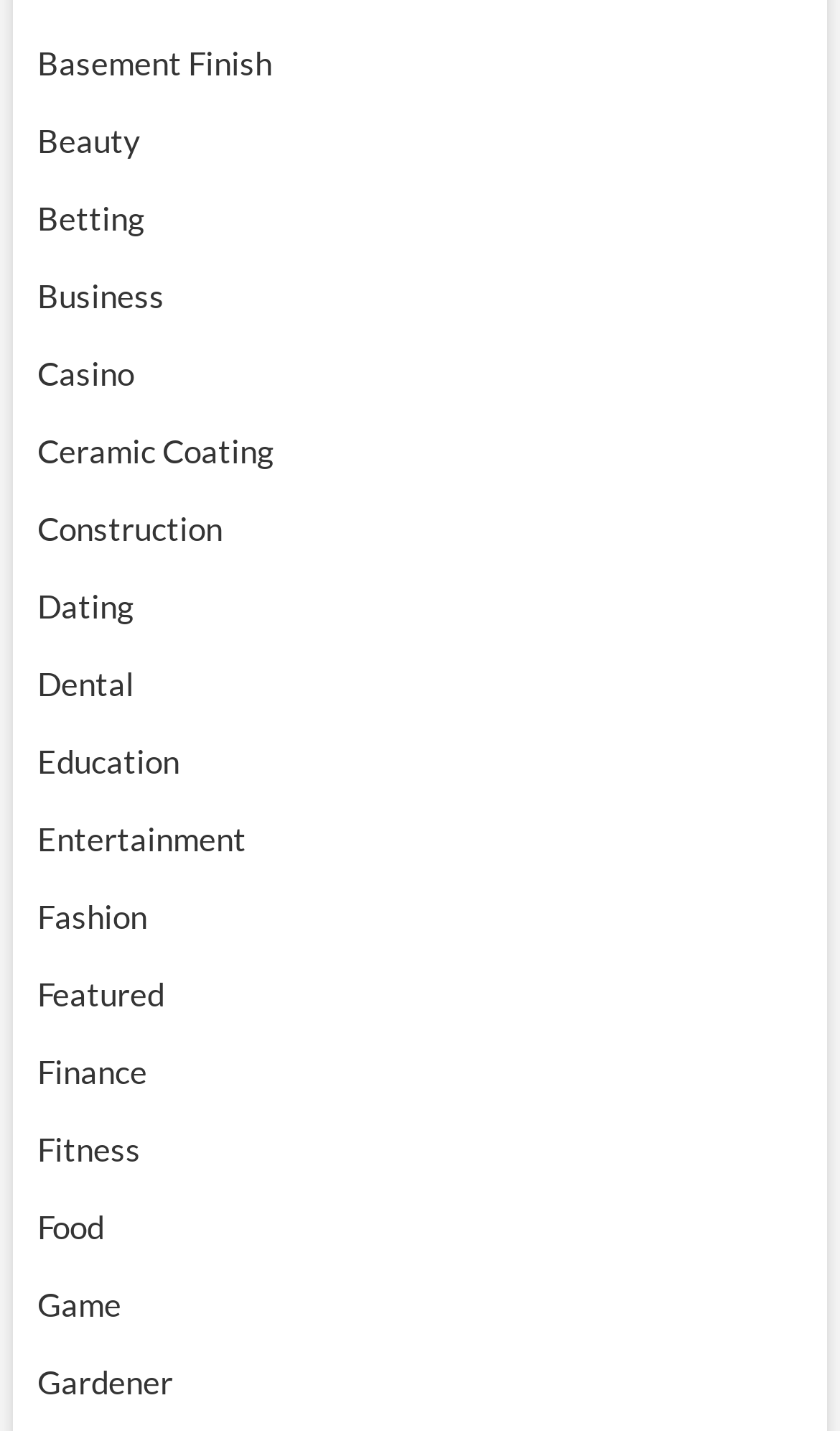Given the element description alt="DEEPSEA CHALLENGE", predict the bounding box coordinates for the UI element in the webpage screenshot. The format should be (top-left x, top-left y, bottom-right x, bottom-right y), and the values should be between 0 and 1.

None